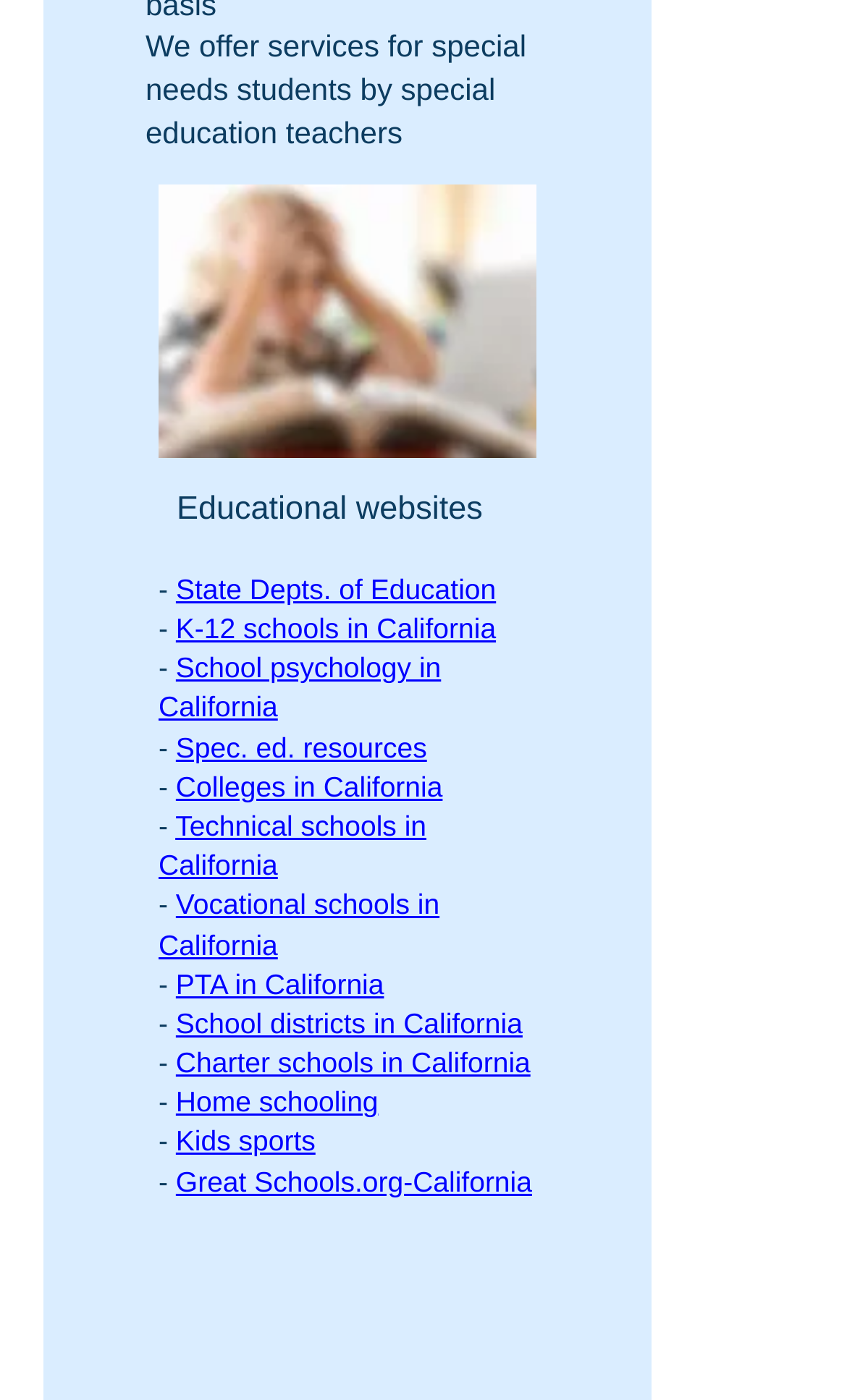Please identify the bounding box coordinates of the clickable area that will fulfill the following instruction: "Click on 'State Depts. of Education'". The coordinates should be in the format of four float numbers between 0 and 1, i.e., [left, top, right, bottom].

[0.208, 0.409, 0.586, 0.432]